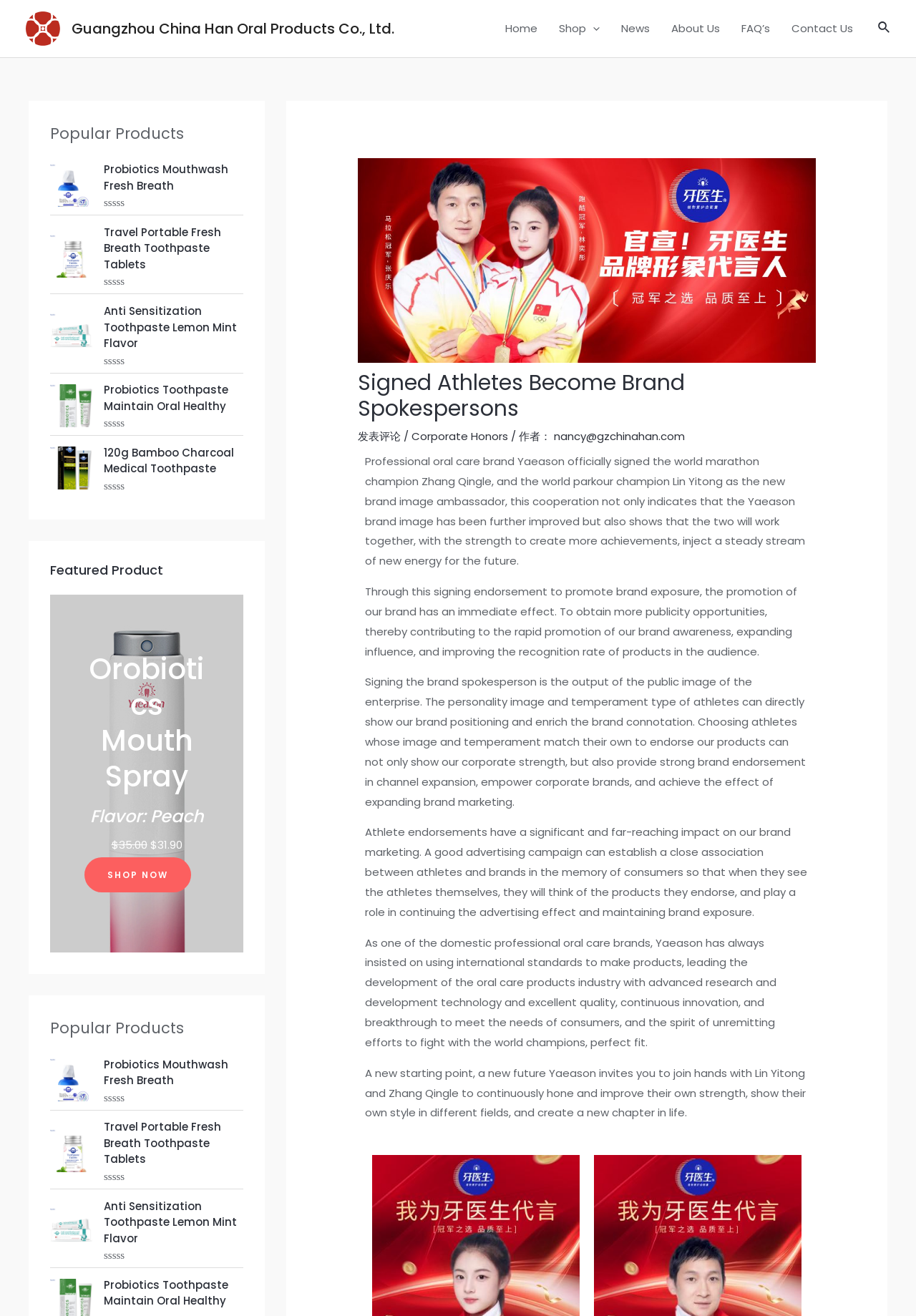Determine the bounding box coordinates of the section to be clicked to follow the instruction: "Read the article about 'Signed Athletes Become Brand Spokespersons'". The coordinates should be given as four float numbers between 0 and 1, formatted as [left, top, right, bottom].

[0.391, 0.281, 0.891, 0.32]